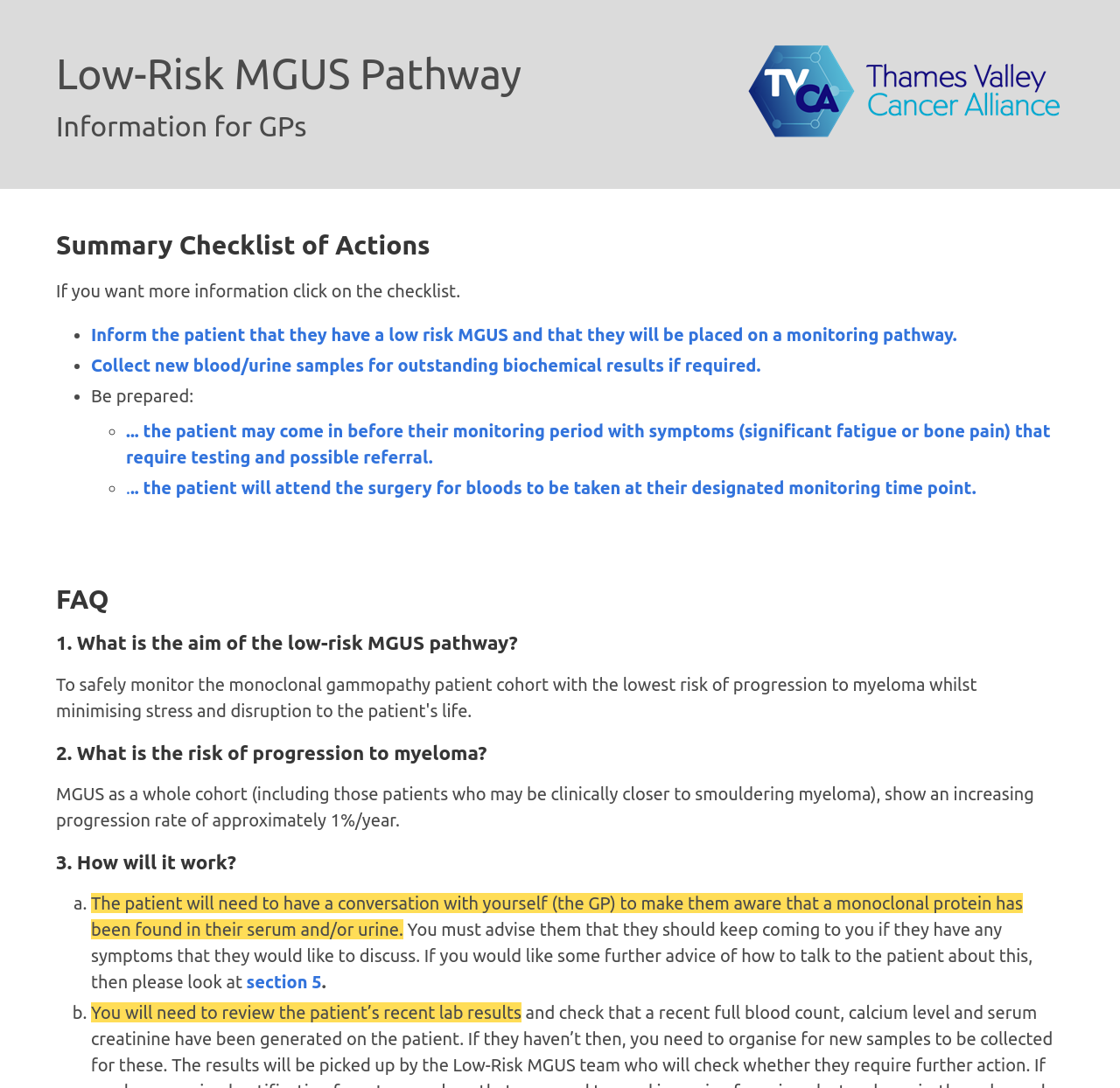Extract the bounding box coordinates for the HTML element that matches this description: "section 5". The coordinates should be four float numbers between 0 and 1, i.e., [left, top, right, bottom].

[0.22, 0.893, 0.287, 0.912]